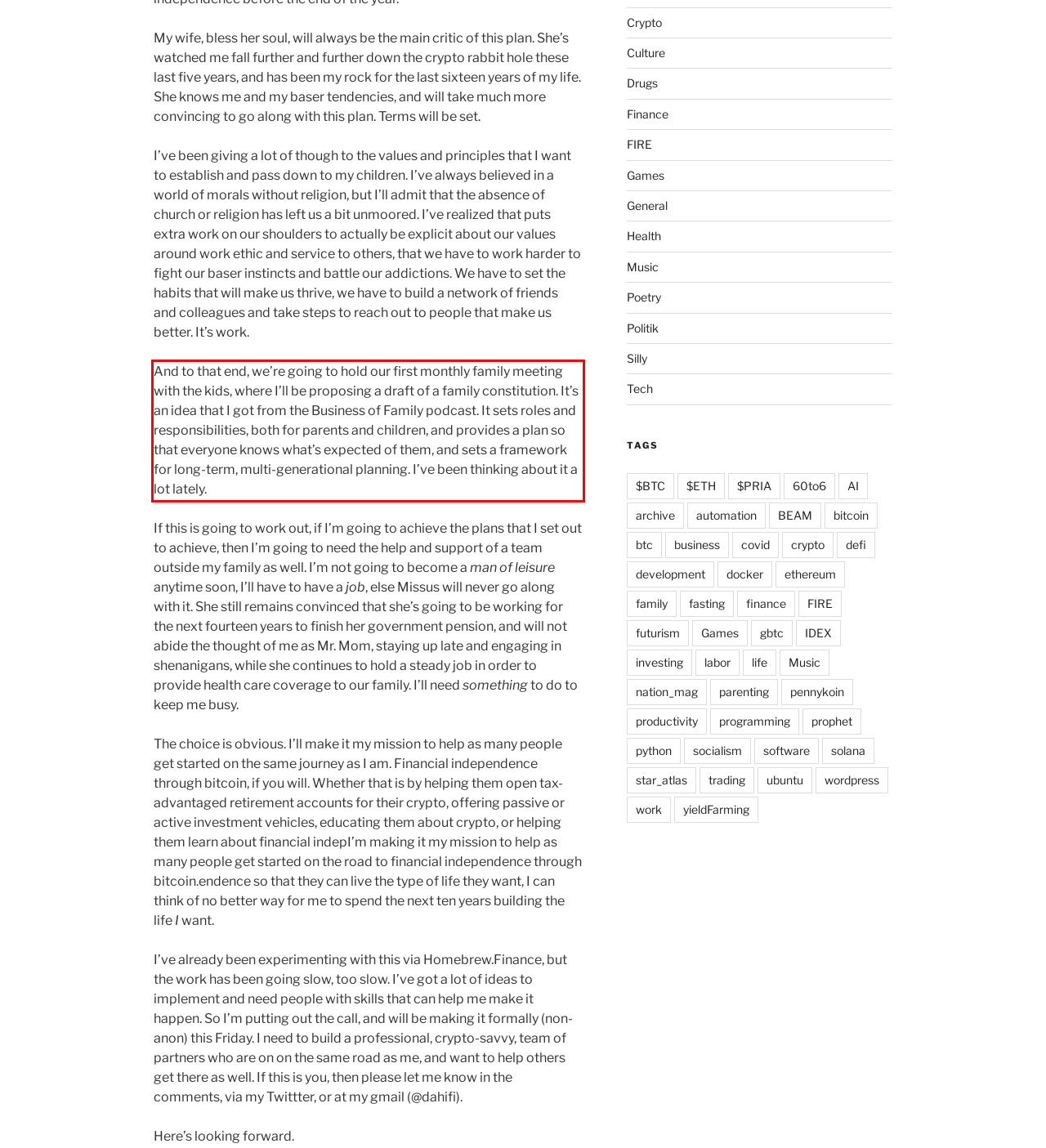View the screenshot of the webpage and identify the UI element surrounded by a red bounding box. Extract the text contained within this red bounding box.

And to that end, we’re going to hold our first monthly family meeting with the kids, where I’ll be proposing a draft of a family constitution. It’s an idea that I got from the Business of Family podcast. It sets roles and responsibilities, both for parents and children, and provides a plan so that everyone knows what’s expected of them, and sets a framework for long-term, multi-generational planning. I’ve been thinking about it a lot lately.